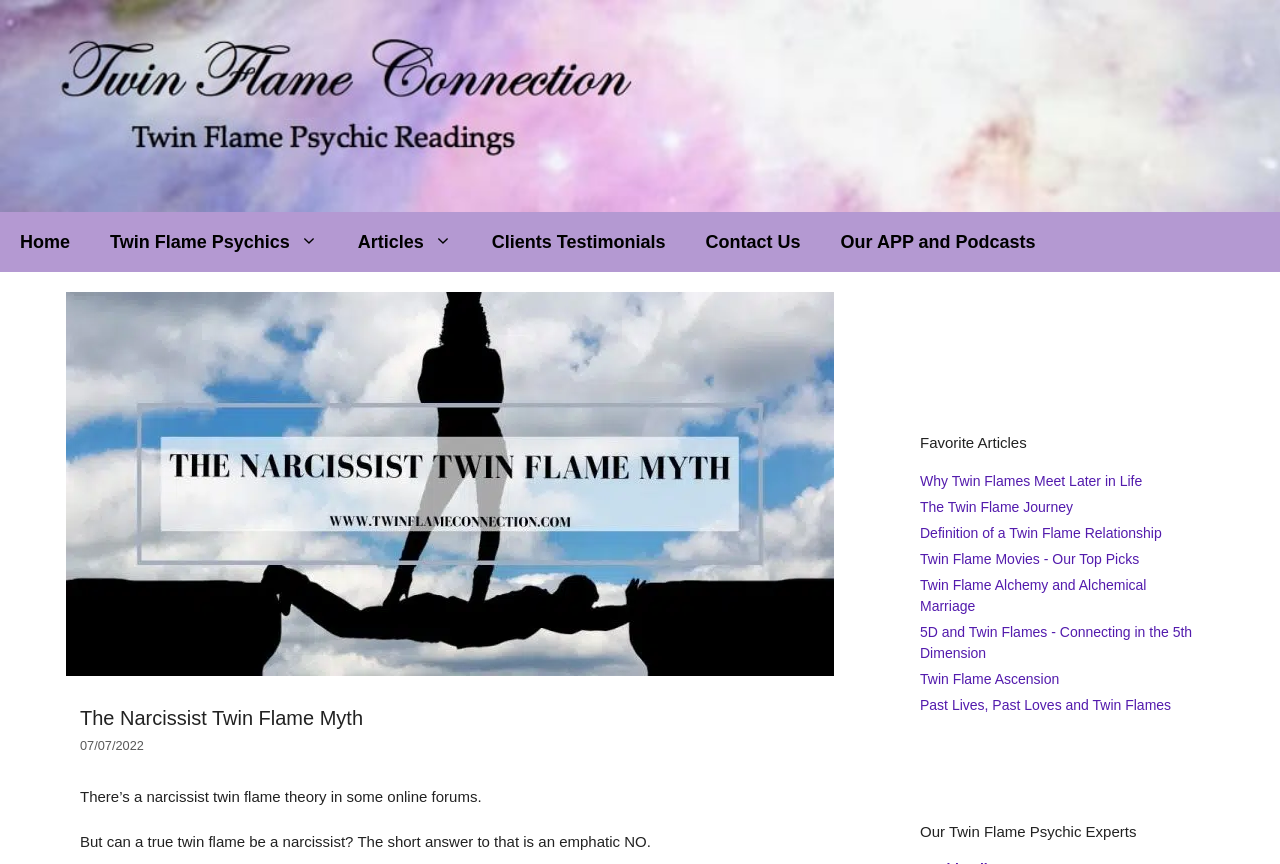Provide the bounding box coordinates of the area you need to click to execute the following instruction: "read article about why twin flames meet later in life".

[0.719, 0.547, 0.892, 0.565]